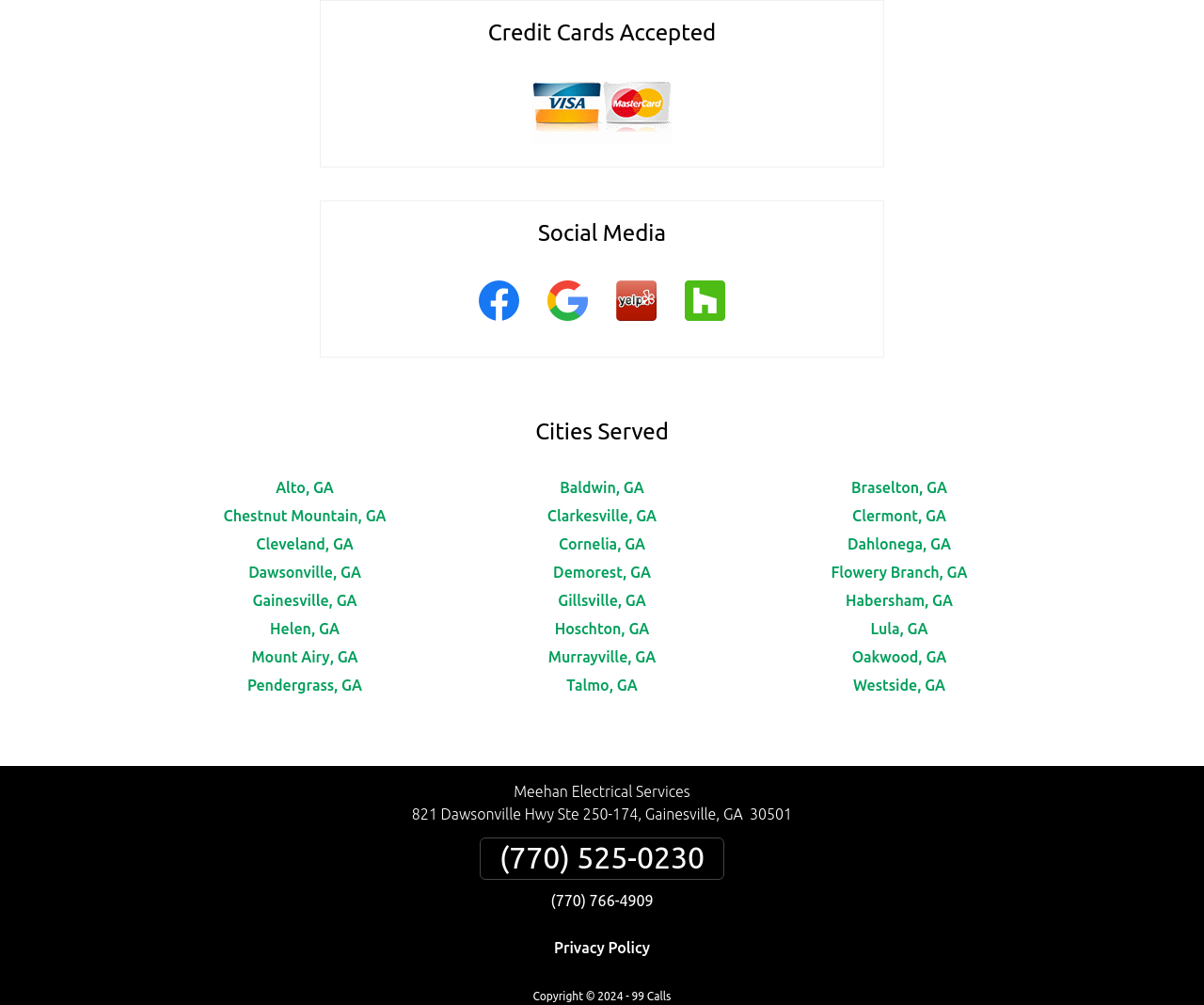What is the address of Meehan Electrical Services?
Provide a detailed and well-explained answer to the question.

I found the address by looking at the contact information section, which lists the address as 821 Dawsonville Hwy Ste 250-174, Gainesville, GA 30501.